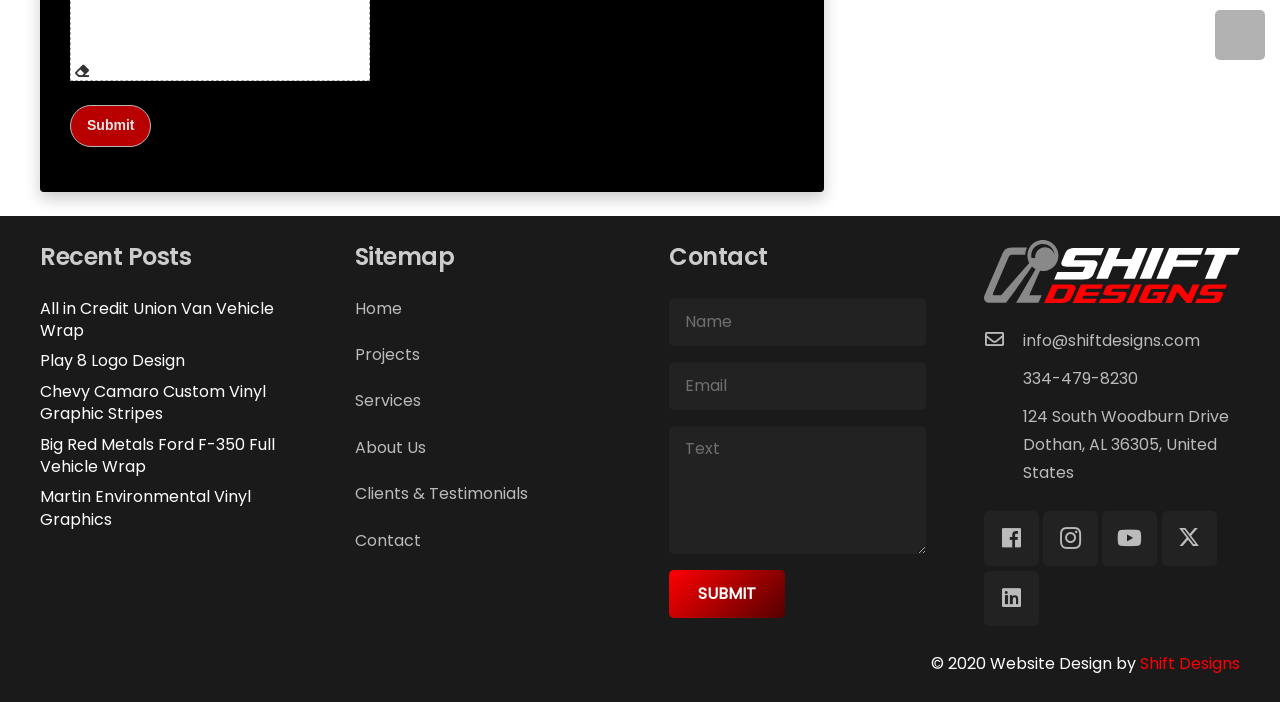Determine the bounding box coordinates of the clickable element to achieve the following action: 'Contact through email'. Provide the coordinates as four float values between 0 and 1, formatted as [left, top, right, bottom].

[0.768, 0.466, 0.8, 0.506]